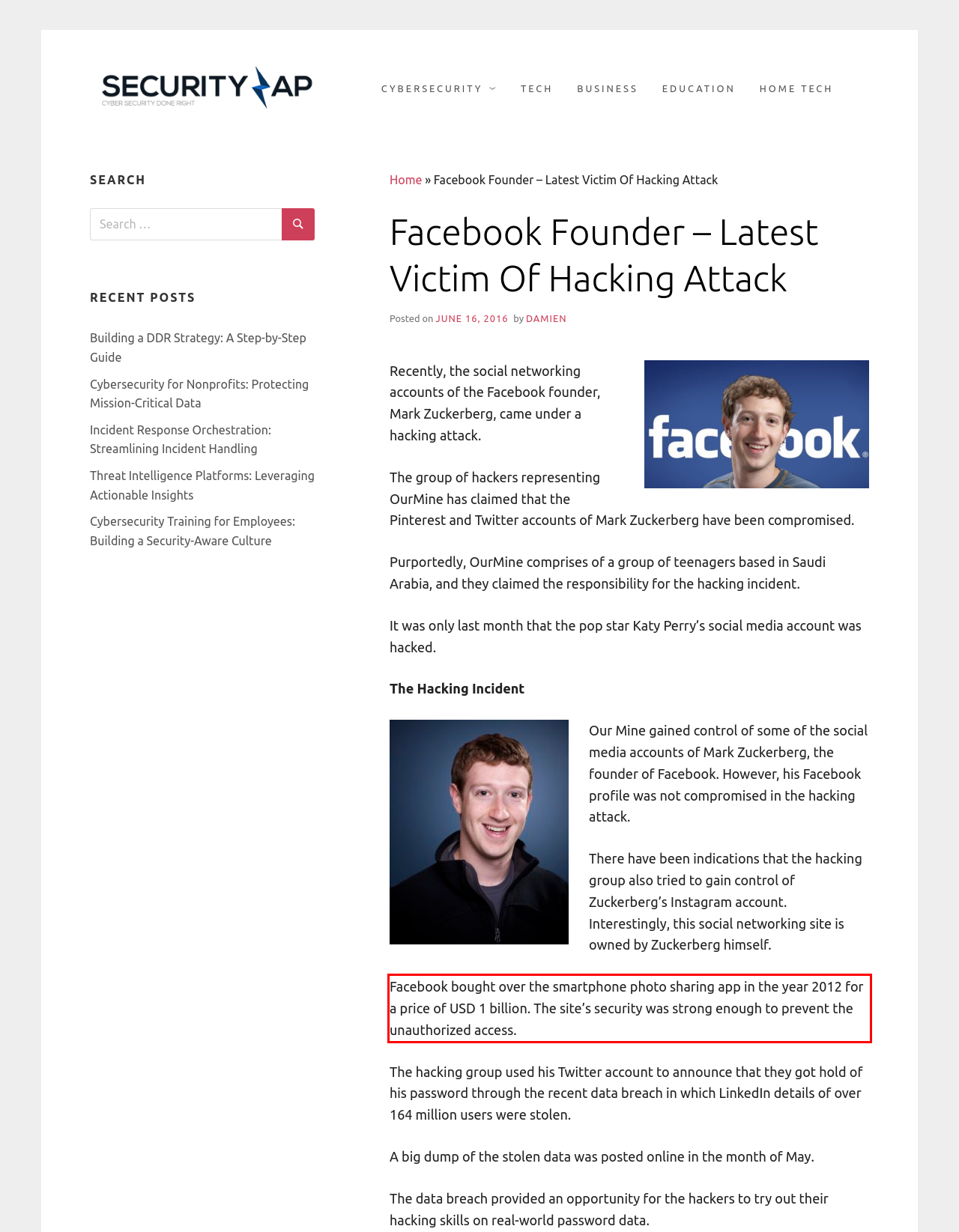Within the screenshot of the webpage, there is a red rectangle. Please recognize and generate the text content inside this red bounding box.

Facebook bought over the smartphone photo sharing app in the year 2012 for a price of USD 1 billion. The site’s security was strong enough to prevent the unauthorized access.